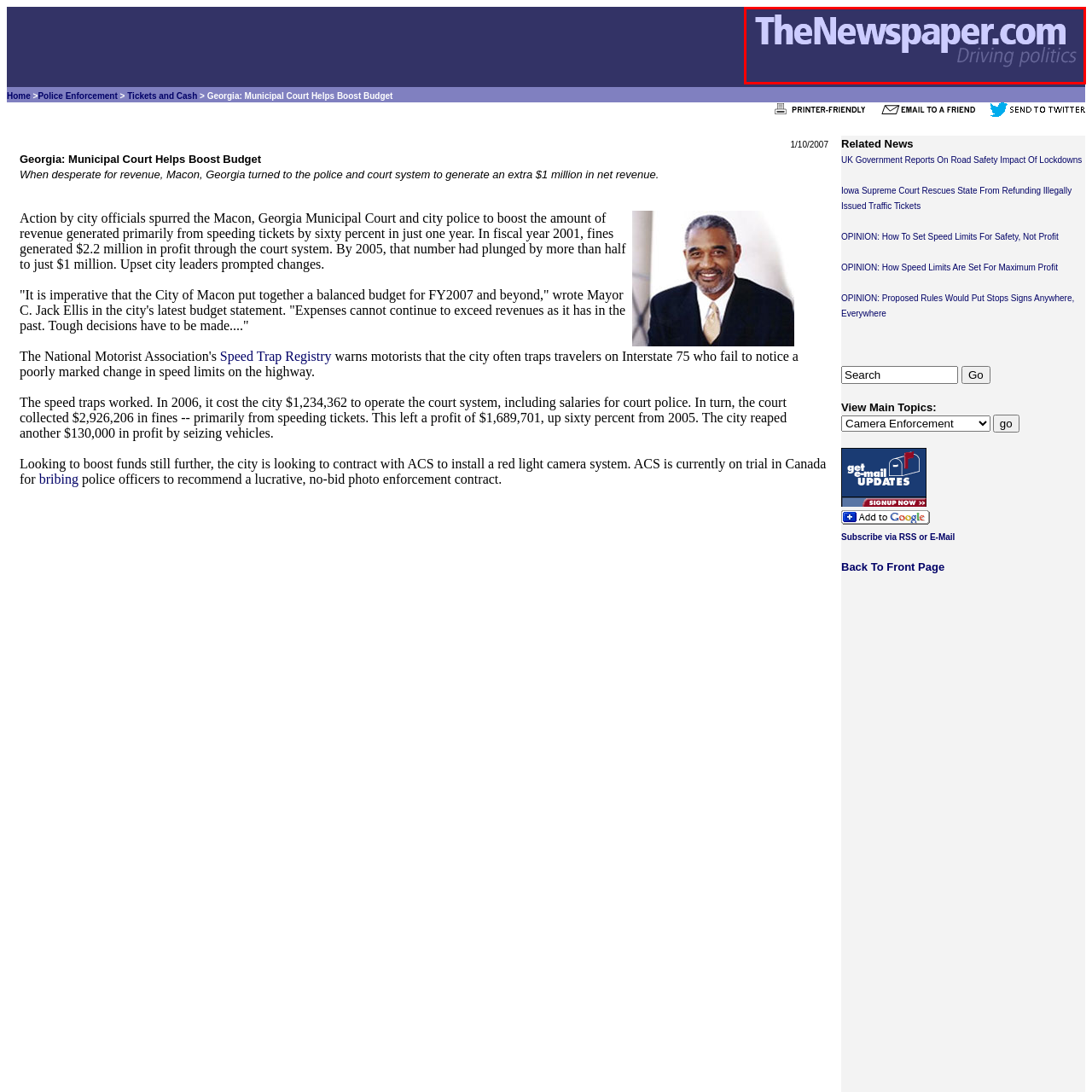What is the color of the background in the logo?
Look at the image highlighted by the red bounding box and answer the question with a single word or brief phrase.

Dark